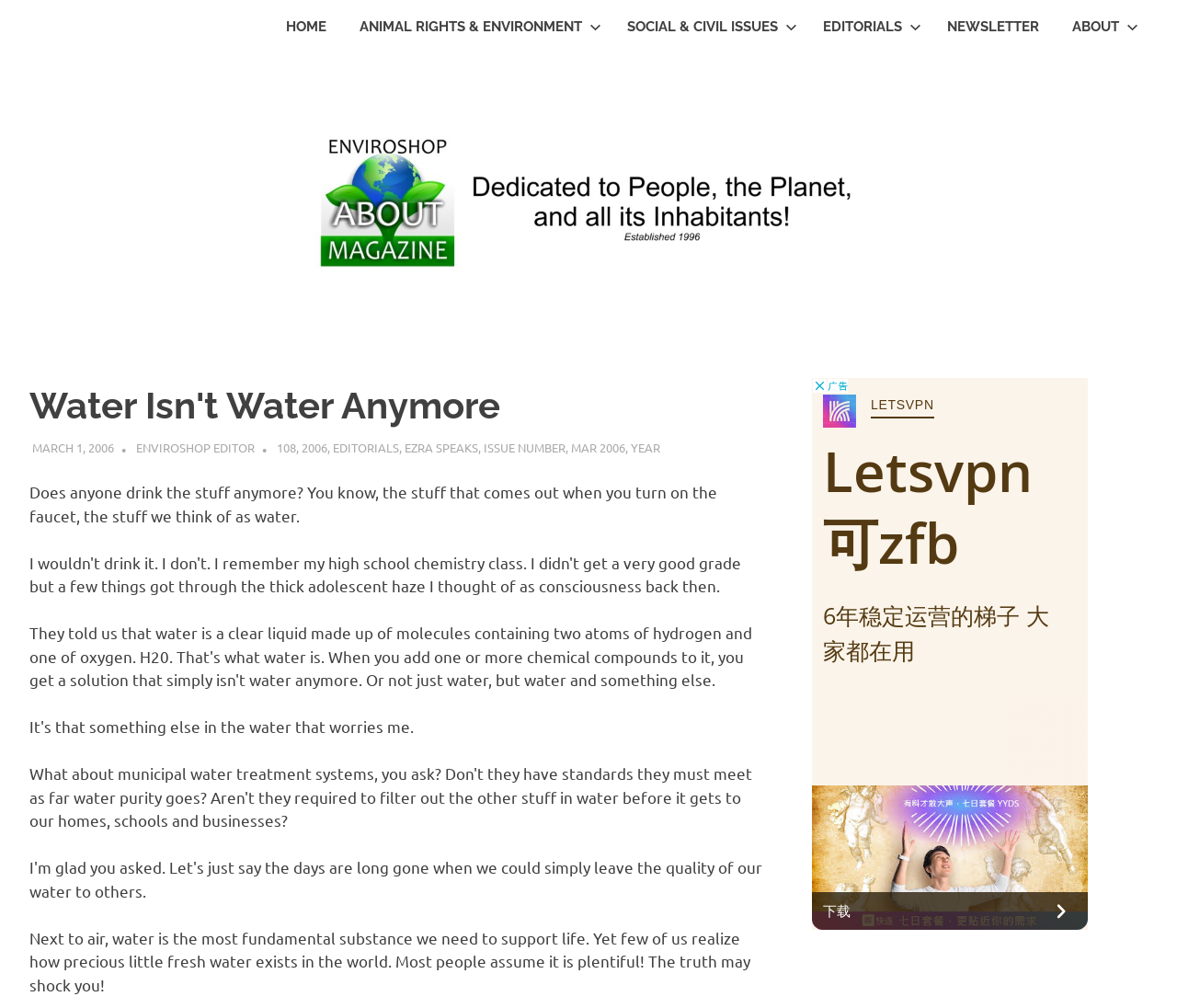What is the issue number of the magazine? Examine the screenshot and reply using just one word or a brief phrase.

108